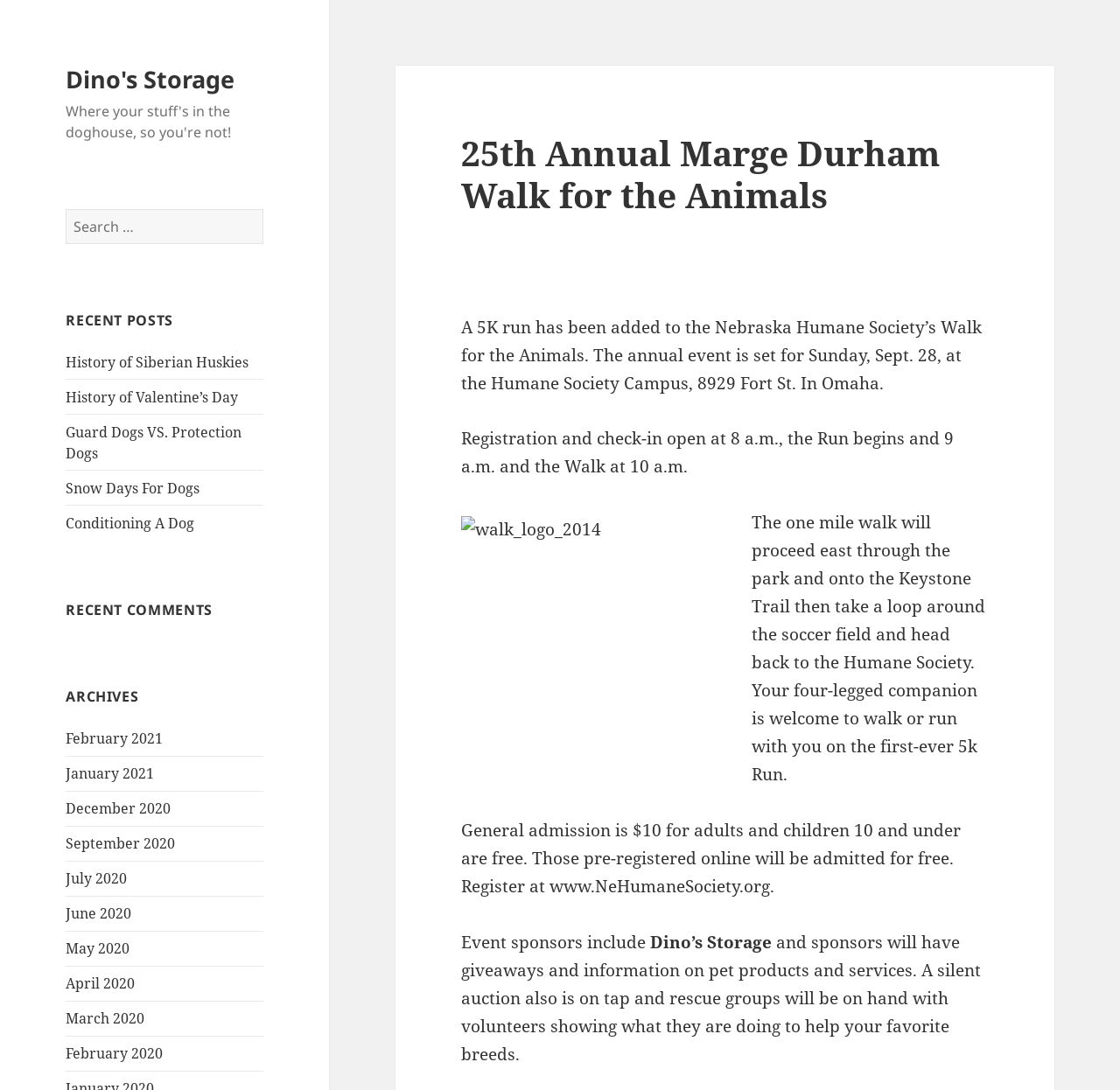Find the bounding box of the web element that fits this description: "Guard Dogs VS. Protection Dogs".

[0.059, 0.388, 0.216, 0.424]